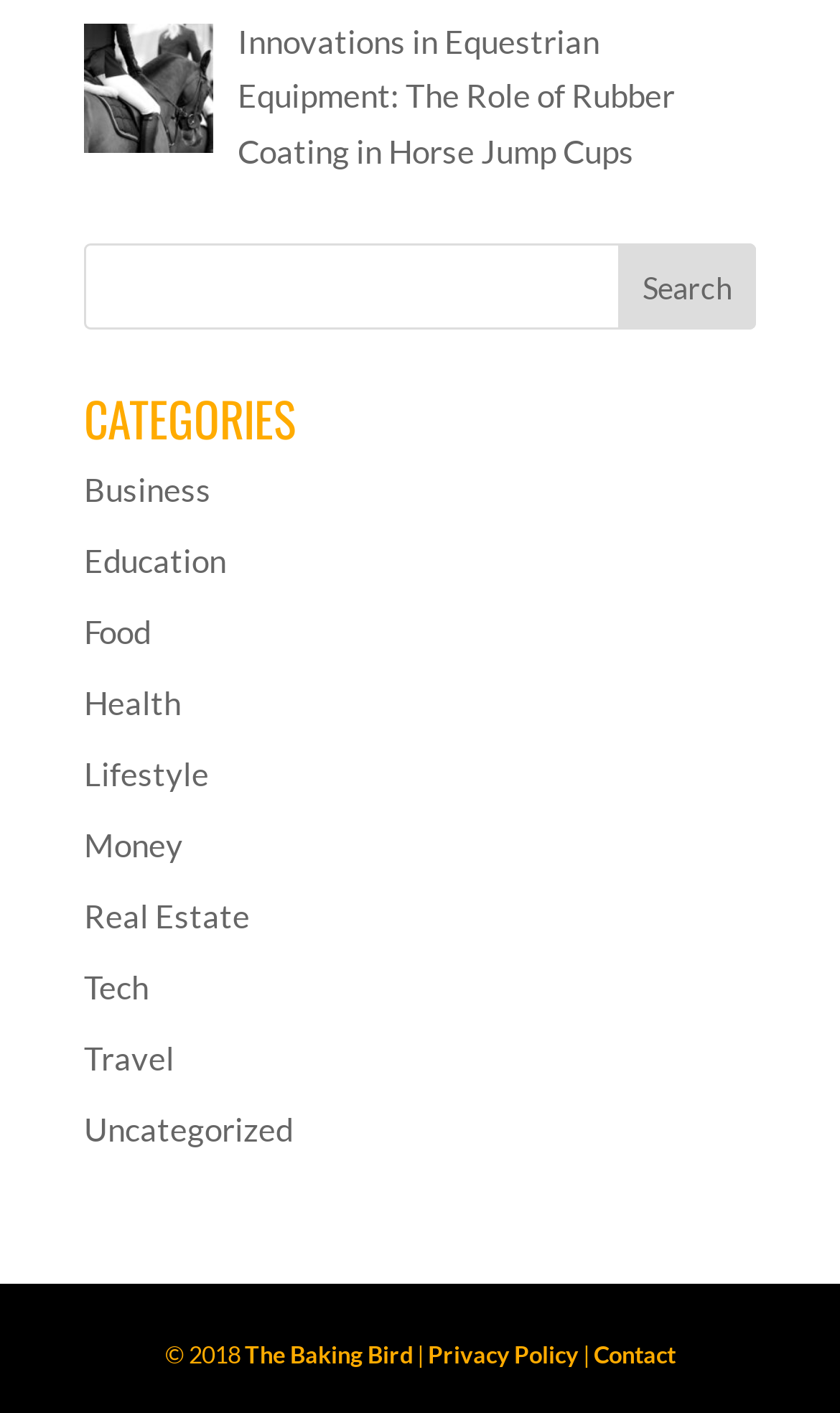Please determine the bounding box coordinates of the element to click on in order to accomplish the following task: "Contact us". Ensure the coordinates are four float numbers ranging from 0 to 1, i.e., [left, top, right, bottom].

[0.706, 0.948, 0.804, 0.968]